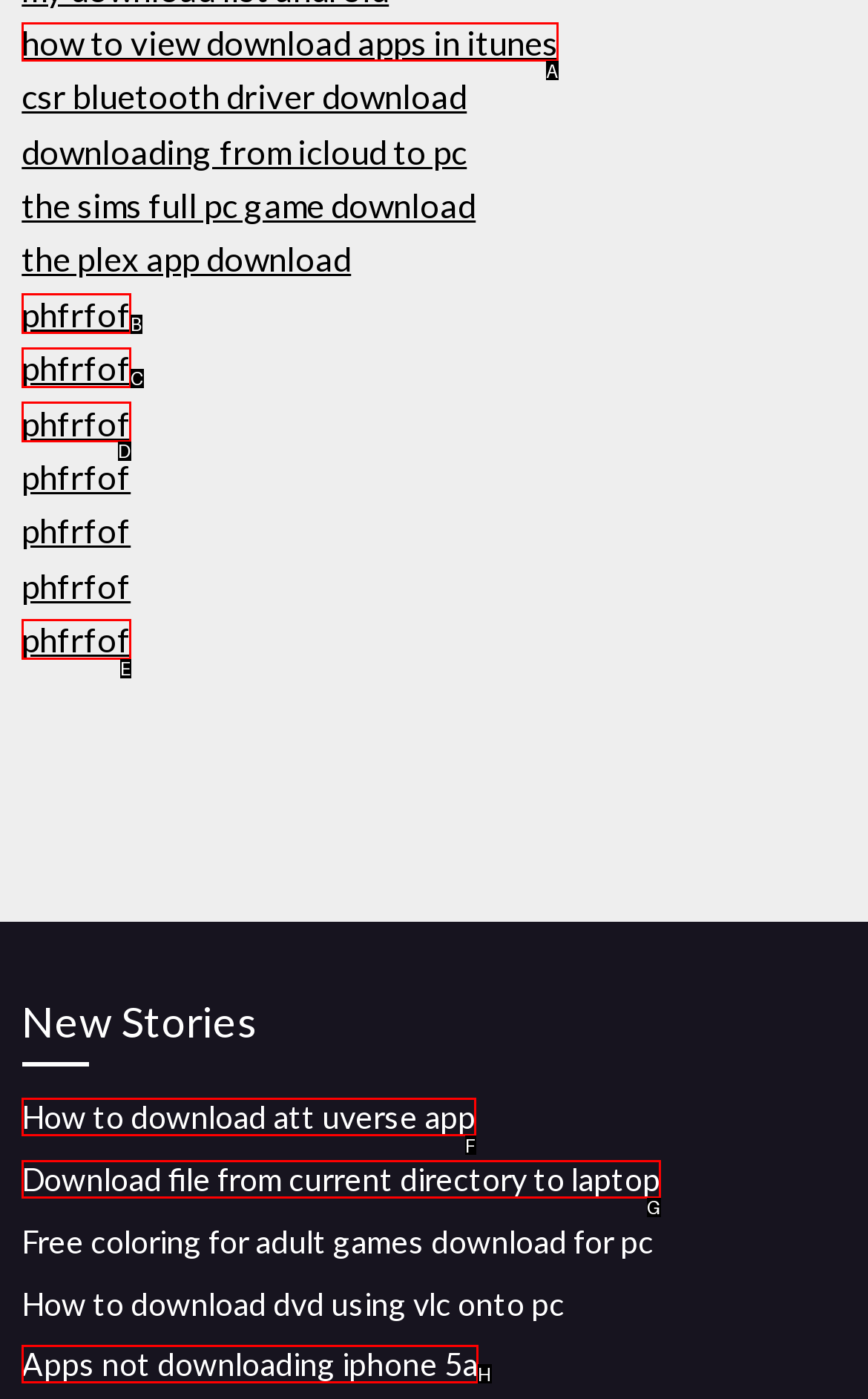Point out the UI element to be clicked for this instruction: Click on '10 Actionable Tips for Improving Your Credit Score'. Provide the answer as the letter of the chosen element.

None